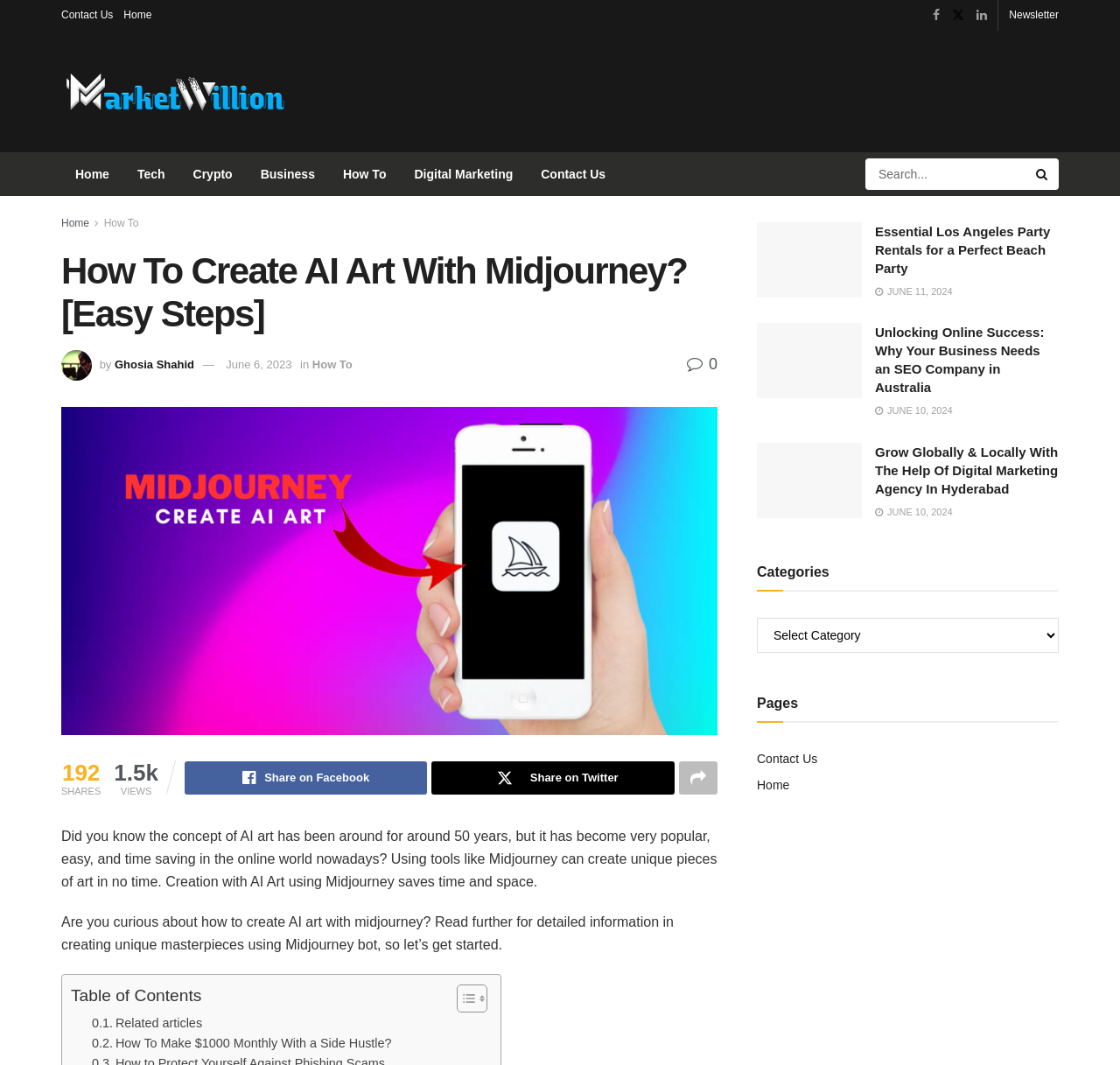Locate the bounding box coordinates of the element I should click to achieve the following instruction: "Share on Facebook".

[0.165, 0.715, 0.382, 0.746]